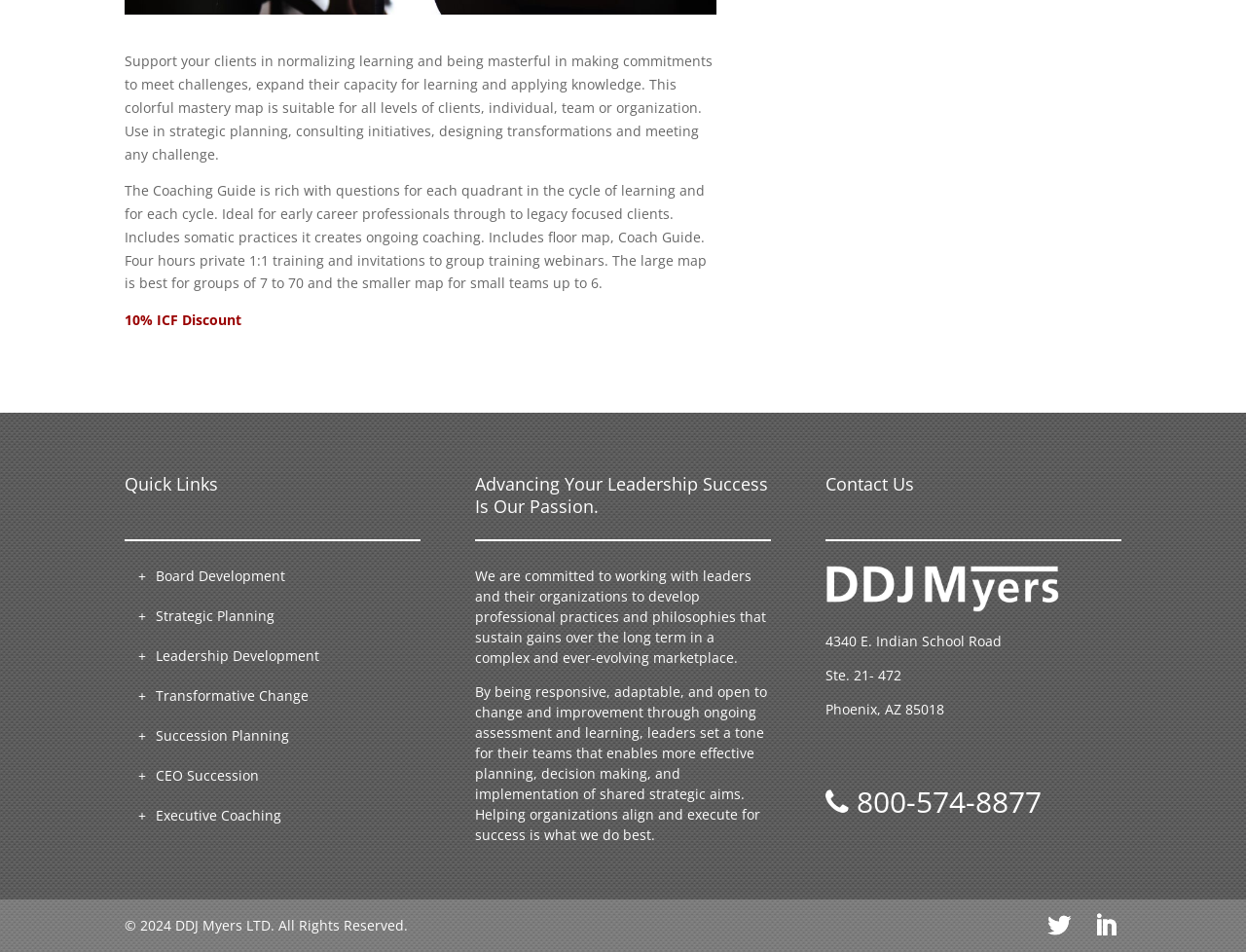Extract the bounding box of the UI element described as: "Strategic Planning".

[0.125, 0.637, 0.22, 0.656]